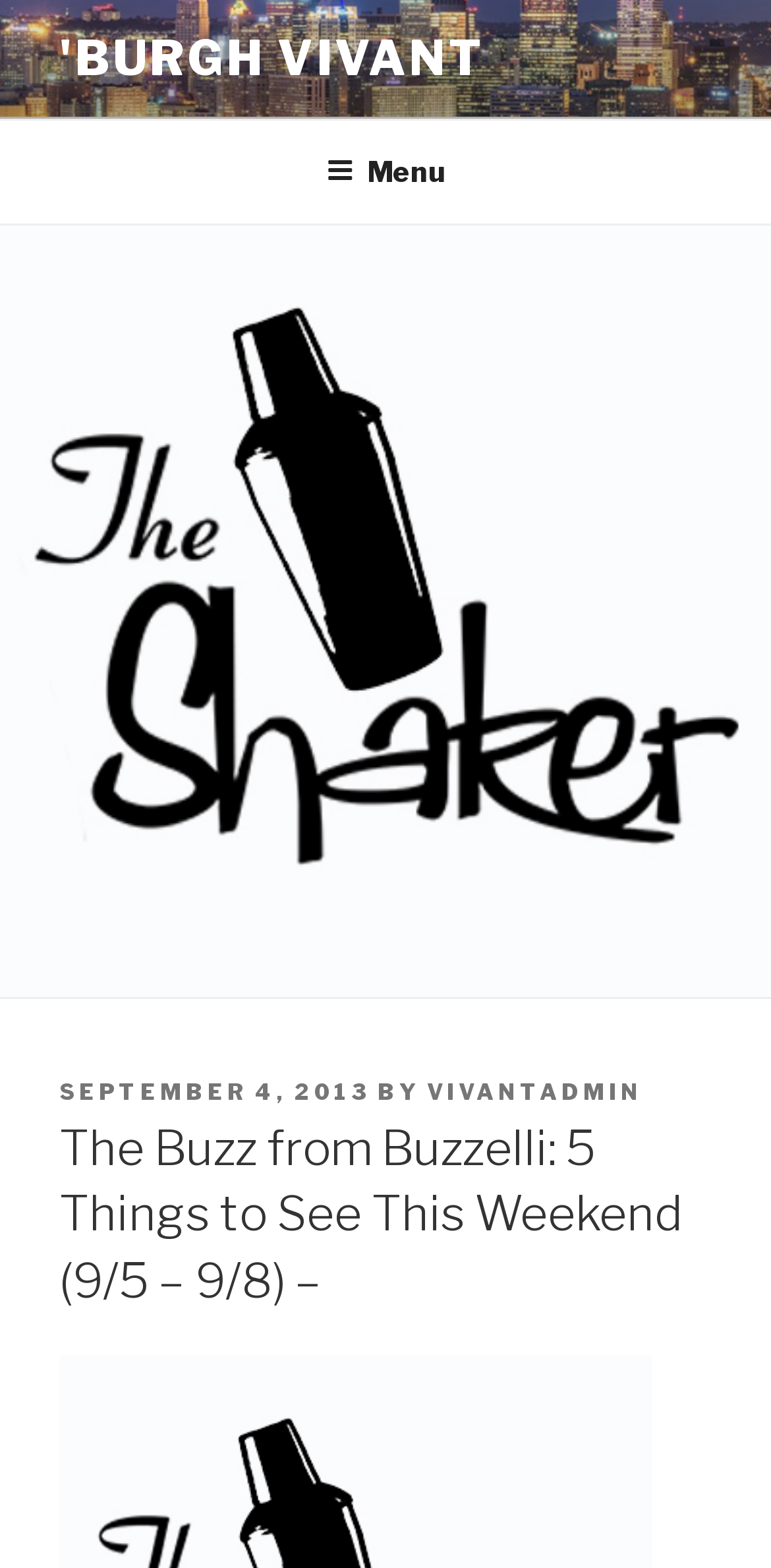Locate and provide the bounding box coordinates for the HTML element that matches this description: "September 4, 2013August 12, 2019".

[0.077, 0.687, 0.479, 0.705]